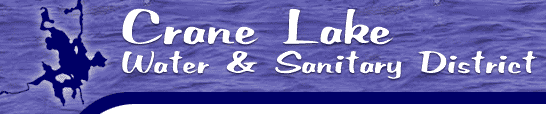Answer the question below using just one word or a short phrase: 
What is depicted in the corner of the image?

Crane Lake area silhouette